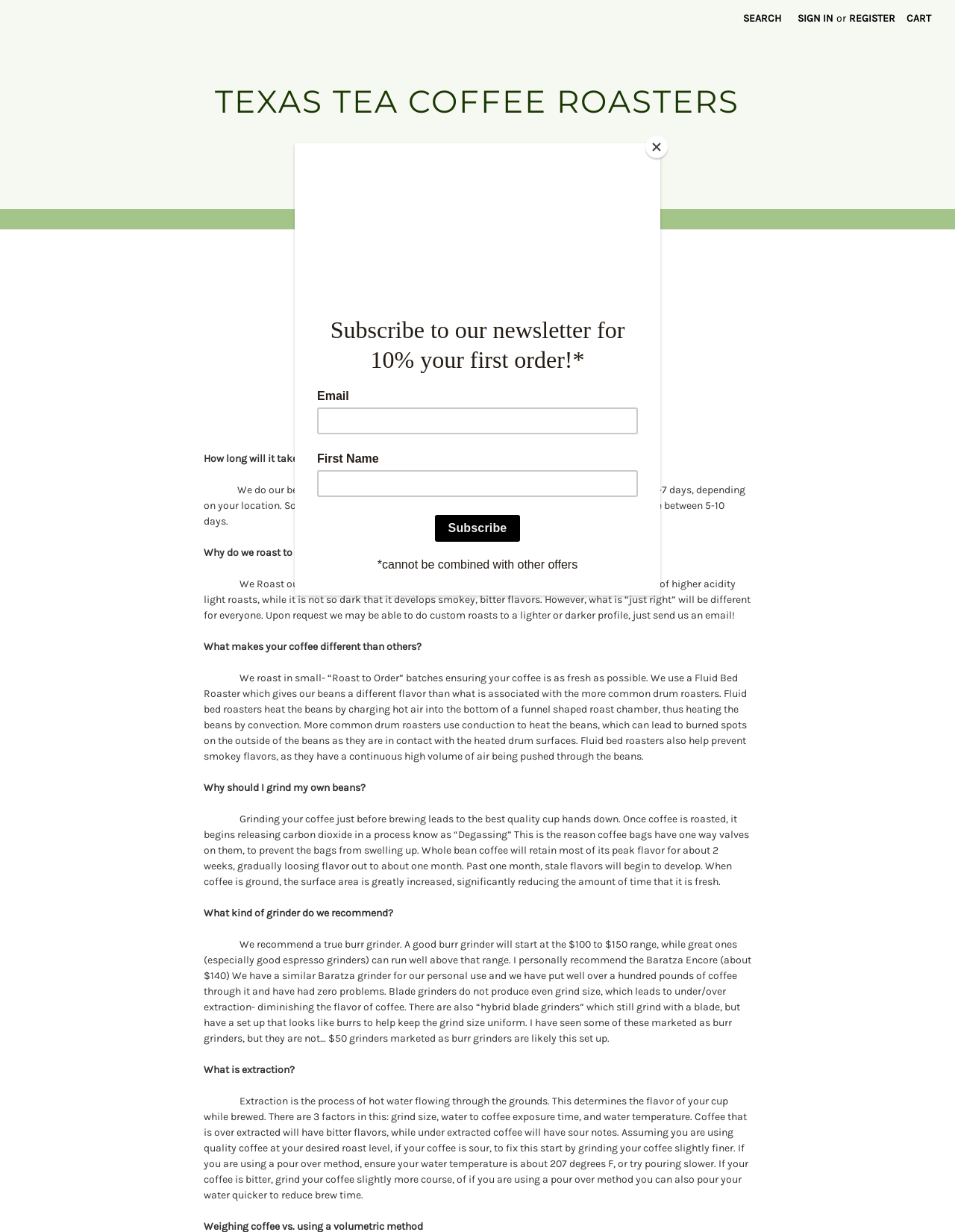Highlight the bounding box of the UI element that corresponds to this description: "Single Origins".

[0.465, 0.14, 0.574, 0.17]